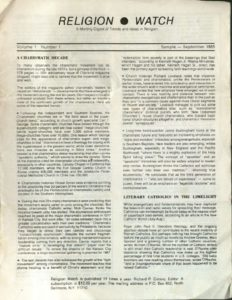Describe every detail you can see in the image.

The image depicts the cover of a publication titled "RELIGION WATCH." This issue, identified as Volume 1, Number 1, showcases various articles related to trends in religion, hinting at in-depth insights into religious movements and developments. The date noted on the cover suggests it originated from the late 1980s, marking a time of significant changes within various religious contexts. The publication serves as a resource for monitoring and analyzing religious trends, aimed at informing readers about important developments in the field. A caption below the image encourages viewers to click for downloading this historic document, reflecting its value for research and academic purposes.